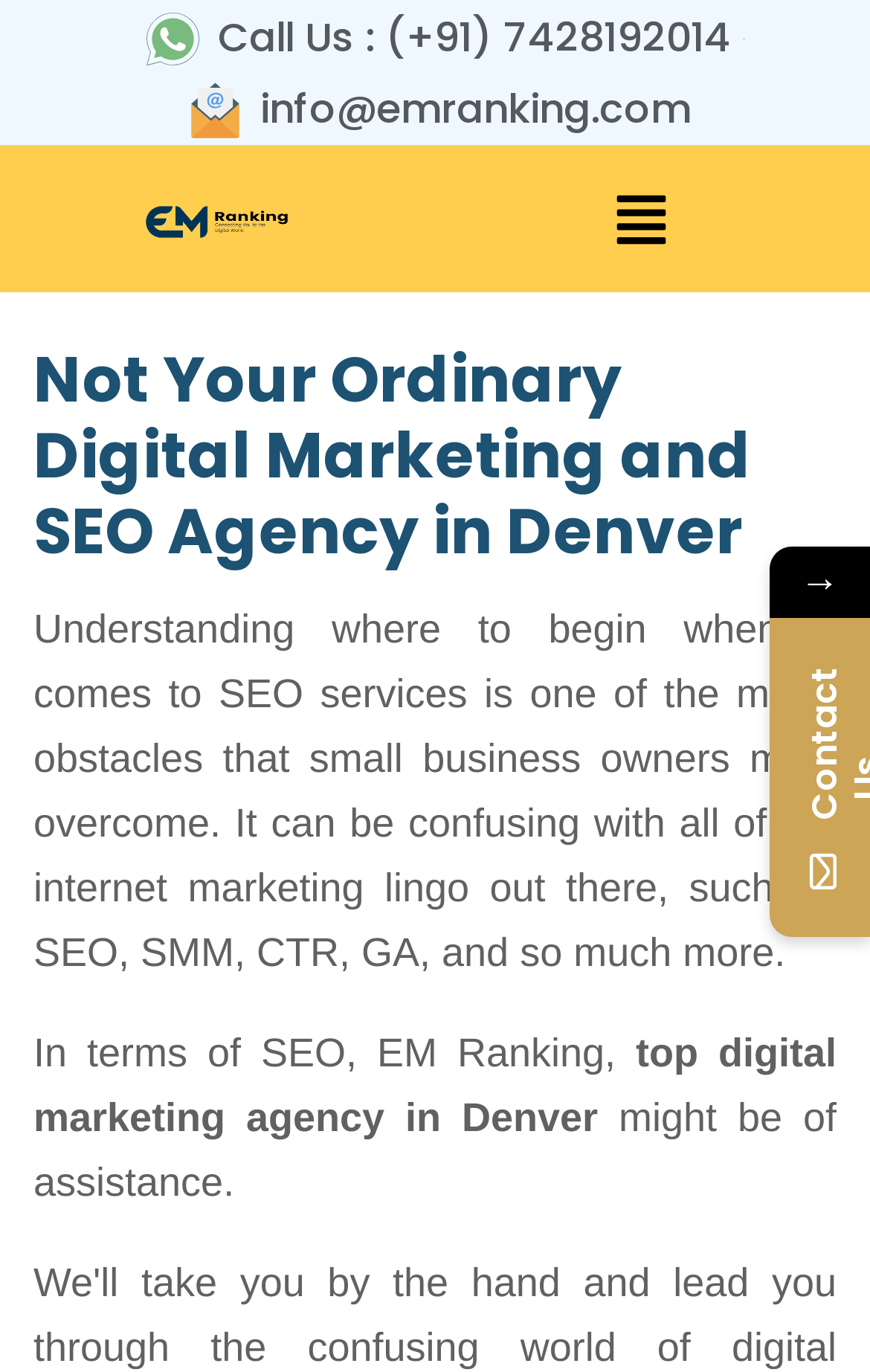What is the agency's specialty?
Please look at the screenshot and answer in one word or a short phrase.

Digital Marketing and SEO